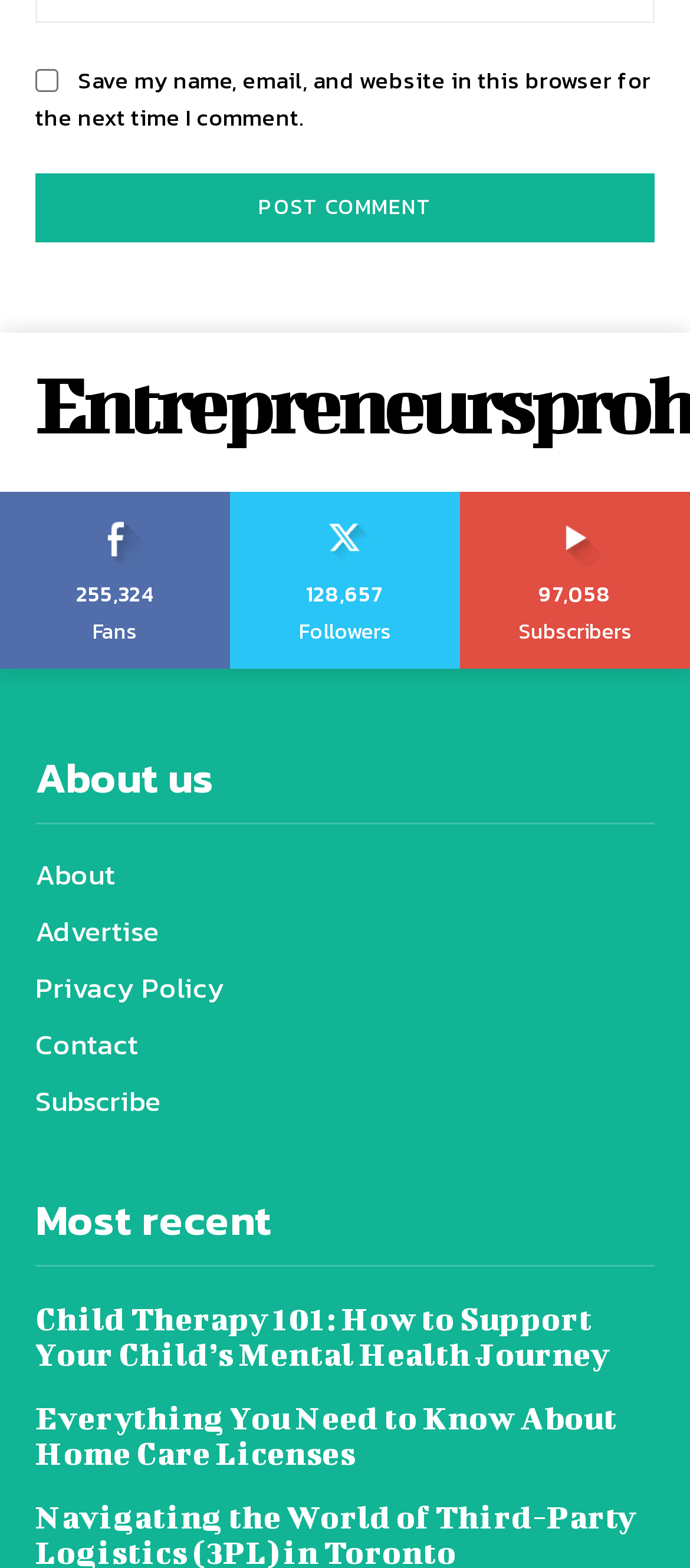Determine the bounding box coordinates of the region I should click to achieve the following instruction: "Post a comment". Ensure the bounding box coordinates are four float numbers between 0 and 1, i.e., [left, top, right, bottom].

[0.051, 0.111, 0.949, 0.154]